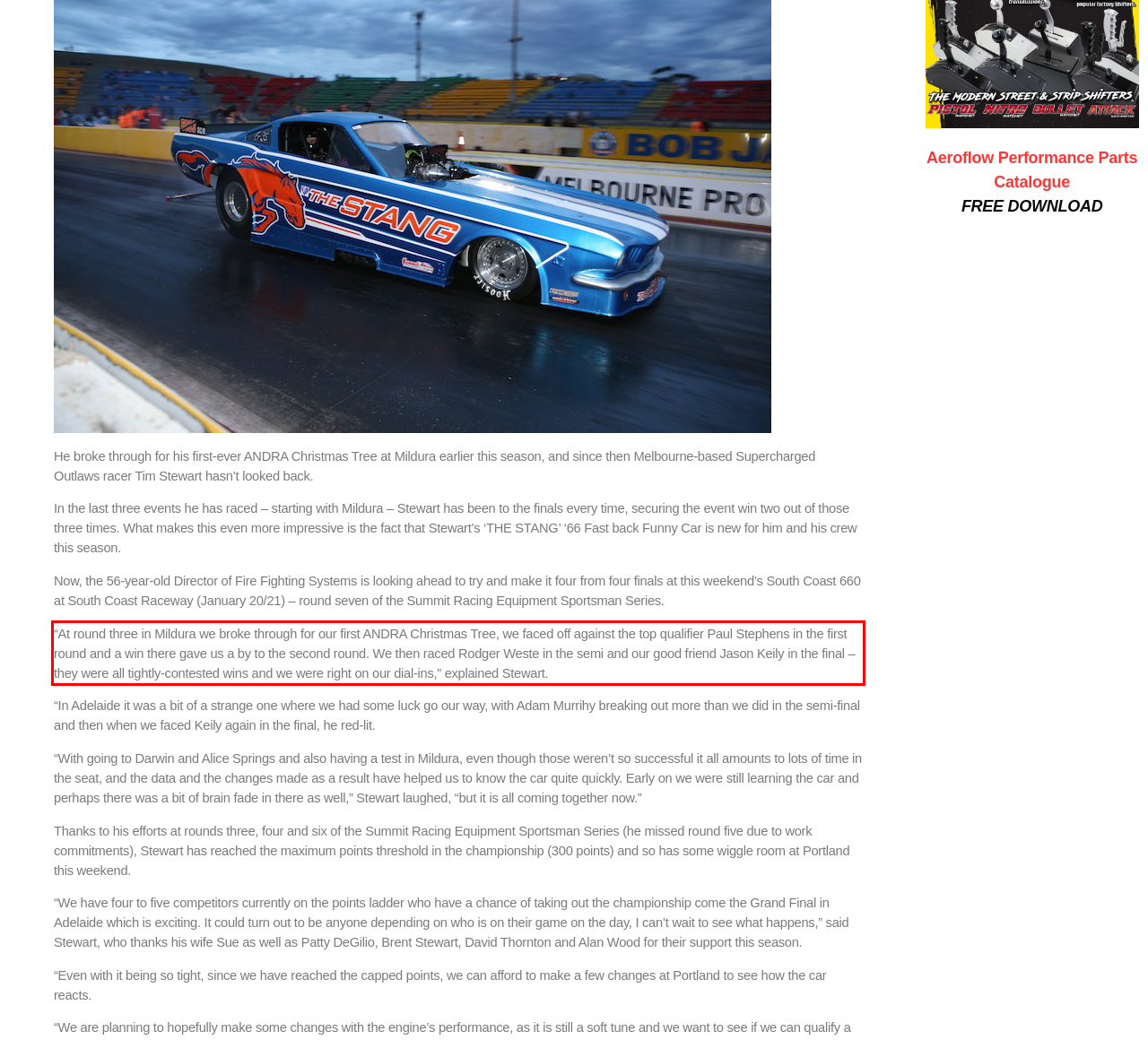Examine the screenshot of the webpage, locate the red bounding box, and generate the text contained within it.

“At round three in Mildura we broke through for our first ANDRA Christmas Tree, we faced off against the top qualifier Paul Stephens in the first round and a win there gave us a by to the second round. We then raced Rodger Weste in the semi and our good friend Jason Keily in the final – they were all tightly-contested wins and we were right on our dial-ins,” explained Stewart.